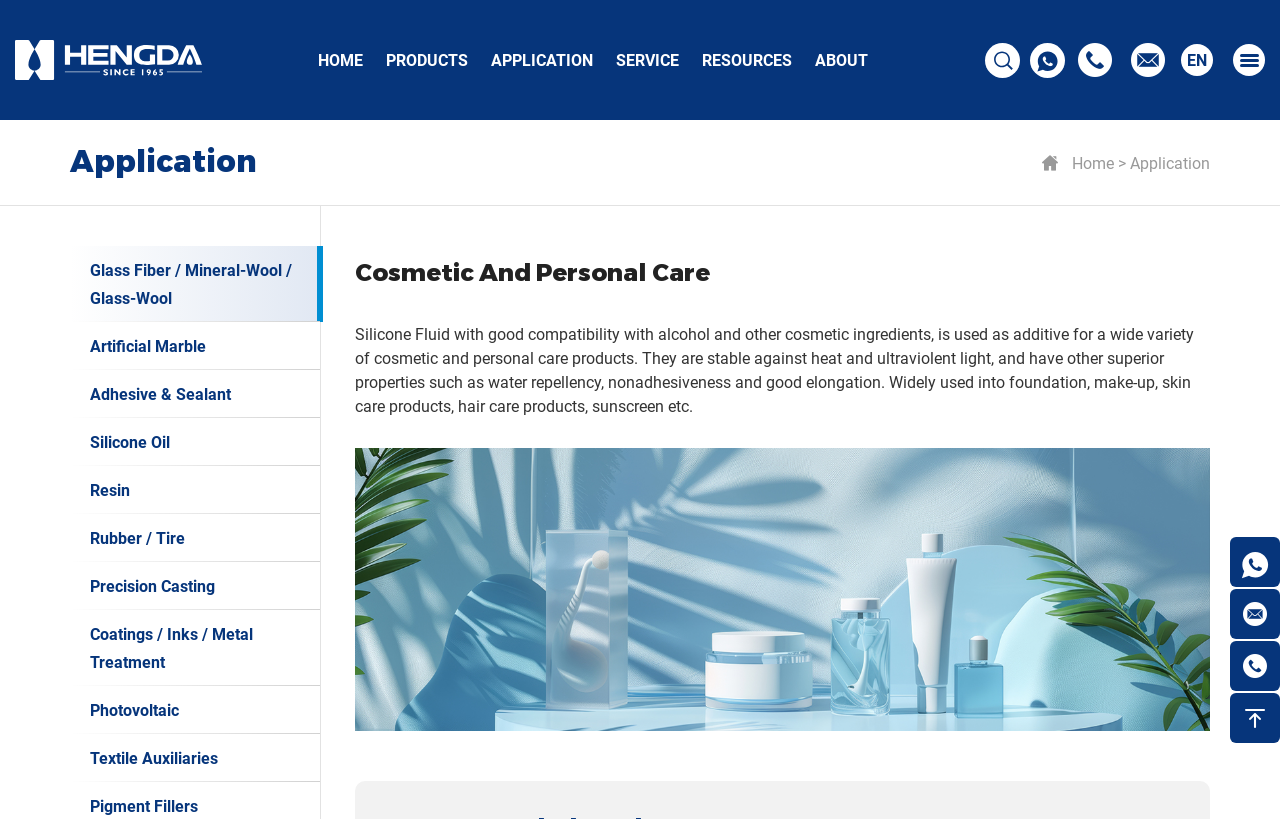What is the position of the whatsapp icon?
Use the information from the screenshot to give a comprehensive response to the question.

I located the whatsapp icon at the top right corner of the webpage, based on its bounding box coordinates [0.805, 0.052, 0.832, 0.095], which indicates its position relative to the top and right edges of the webpage.